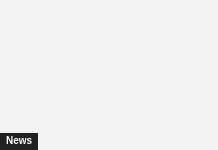What color is the navigation button?
Based on the image, provide a one-word or brief-phrase response.

Black